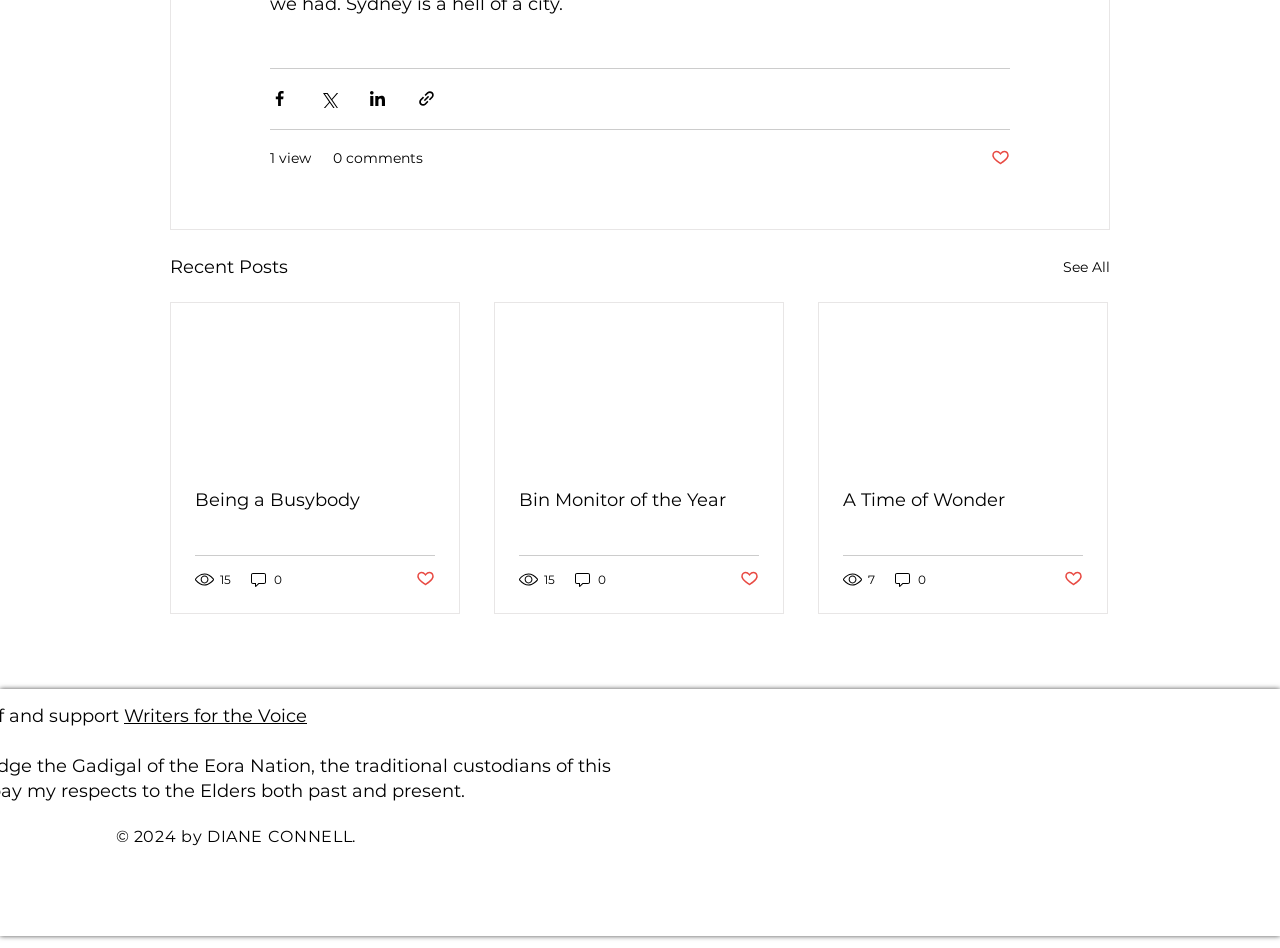Provide the bounding box coordinates of the HTML element this sentence describes: "Bin Monitor of the Year".

[0.405, 0.515, 0.593, 0.539]